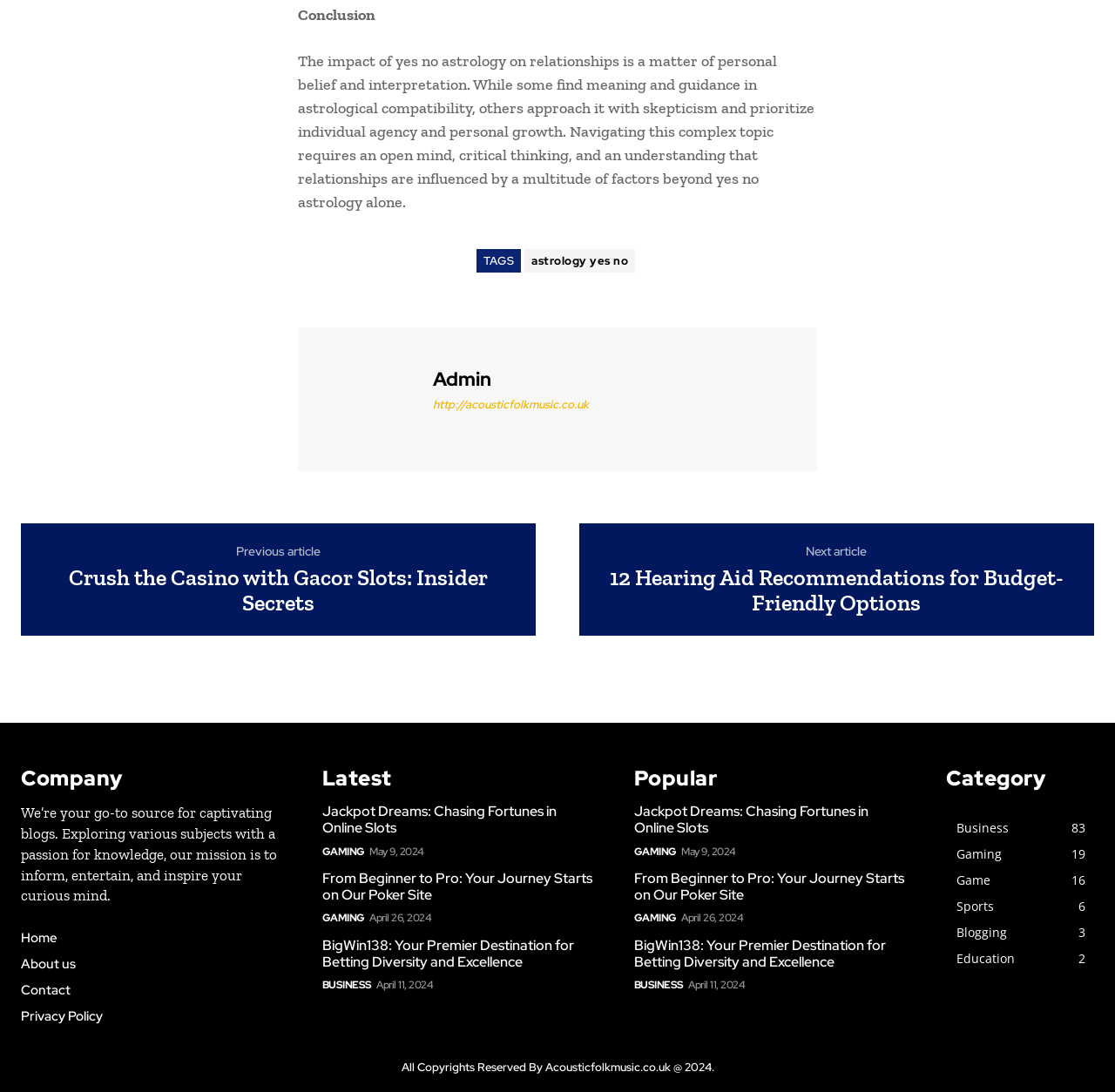Show the bounding box coordinates for the element that needs to be clicked to execute the following instruction: "Click on the 'astrology yes no' tag". Provide the coordinates in the form of four float numbers between 0 and 1, i.e., [left, top, right, bottom].

[0.47, 0.228, 0.57, 0.25]